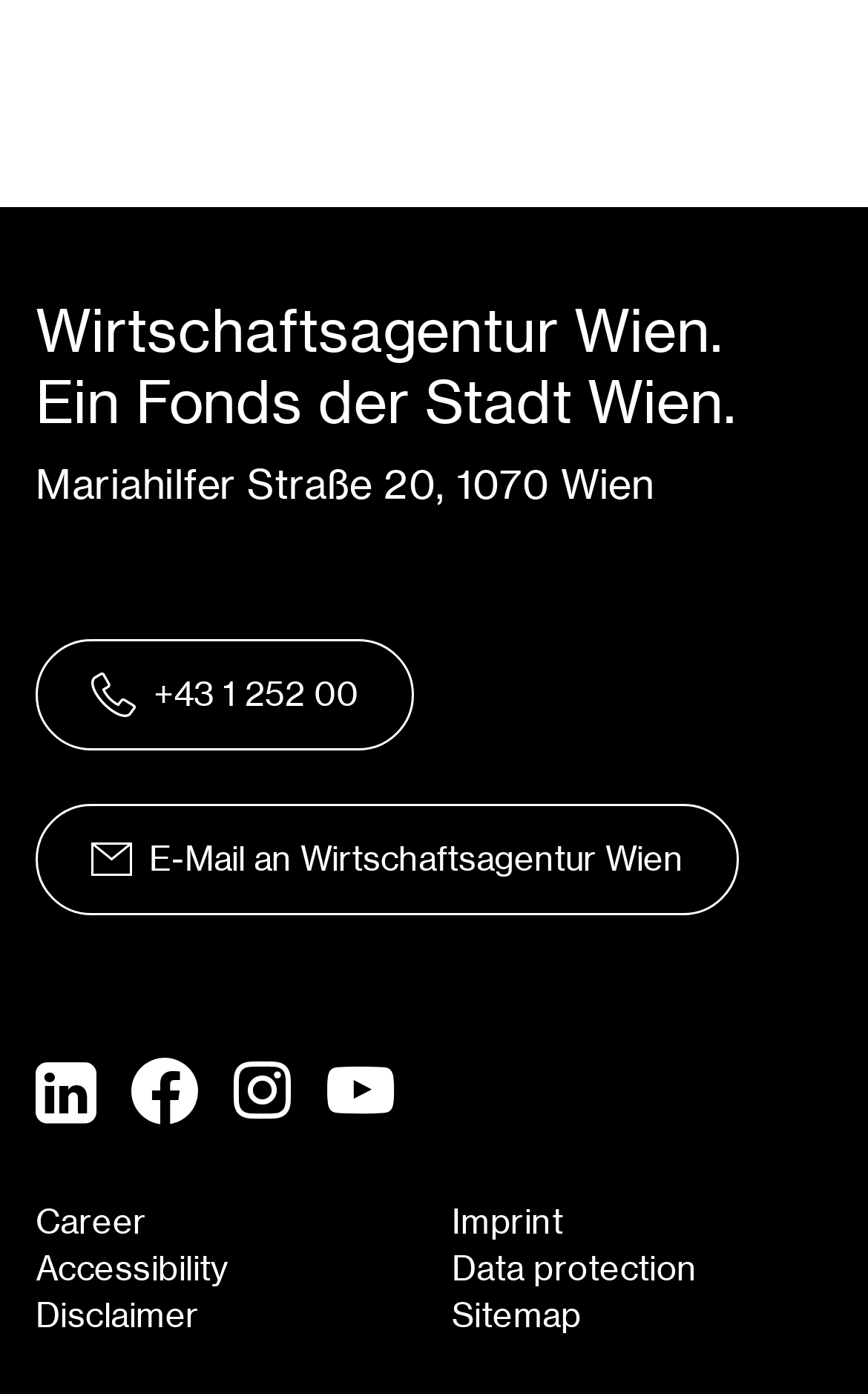Locate the bounding box coordinates of the clickable region necessary to complete the following instruction: "Send an email to Wirtschaftsagentur Wien". Provide the coordinates in the format of four float numbers between 0 and 1, i.e., [left, top, right, bottom].

[0.041, 0.577, 0.851, 0.657]